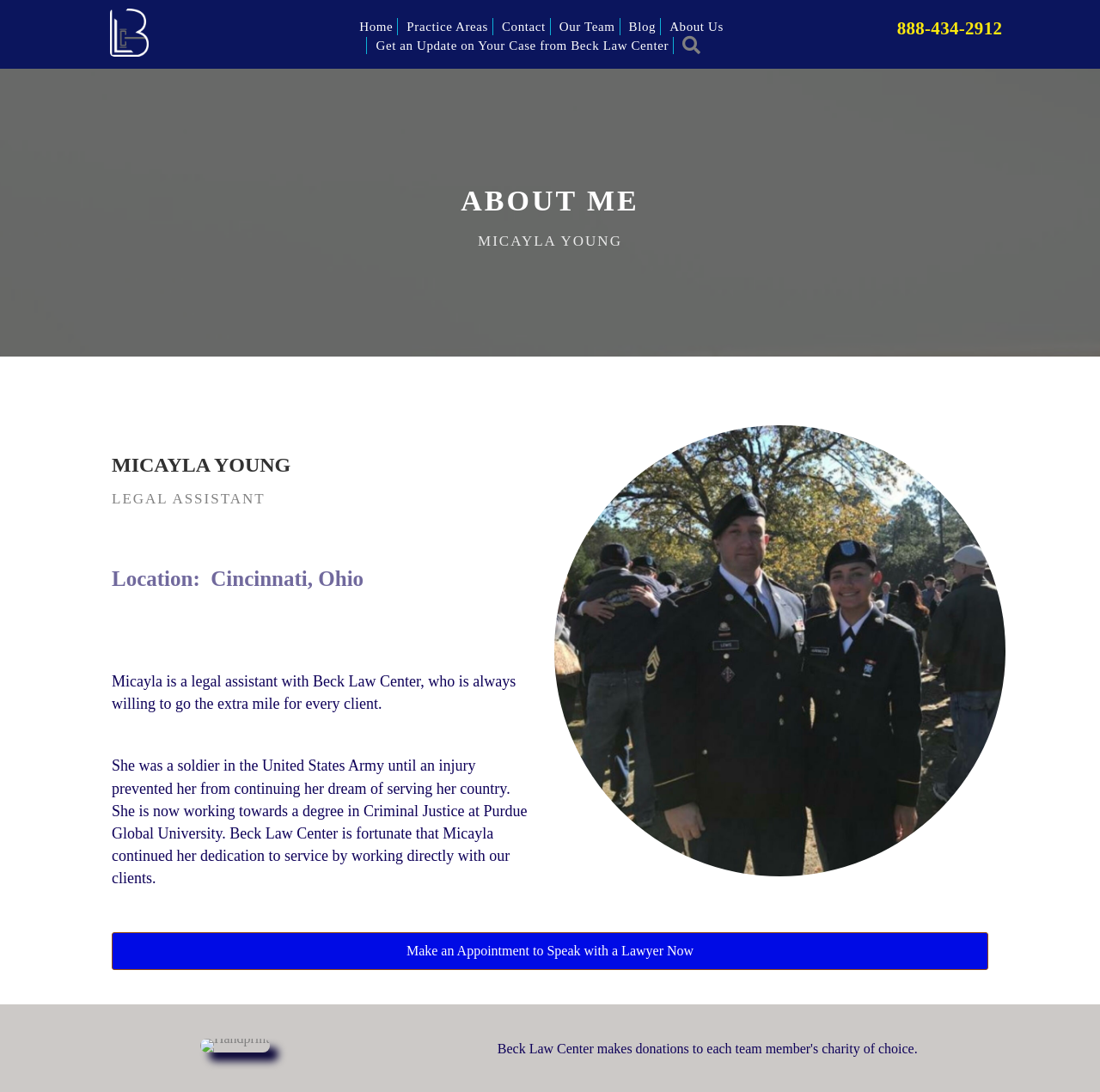Please determine the bounding box of the UI element that matches this description: Language. The coordinates should be given as (top-left x, top-left y, bottom-right x, bottom-right y), with all values between 0 and 1.

None